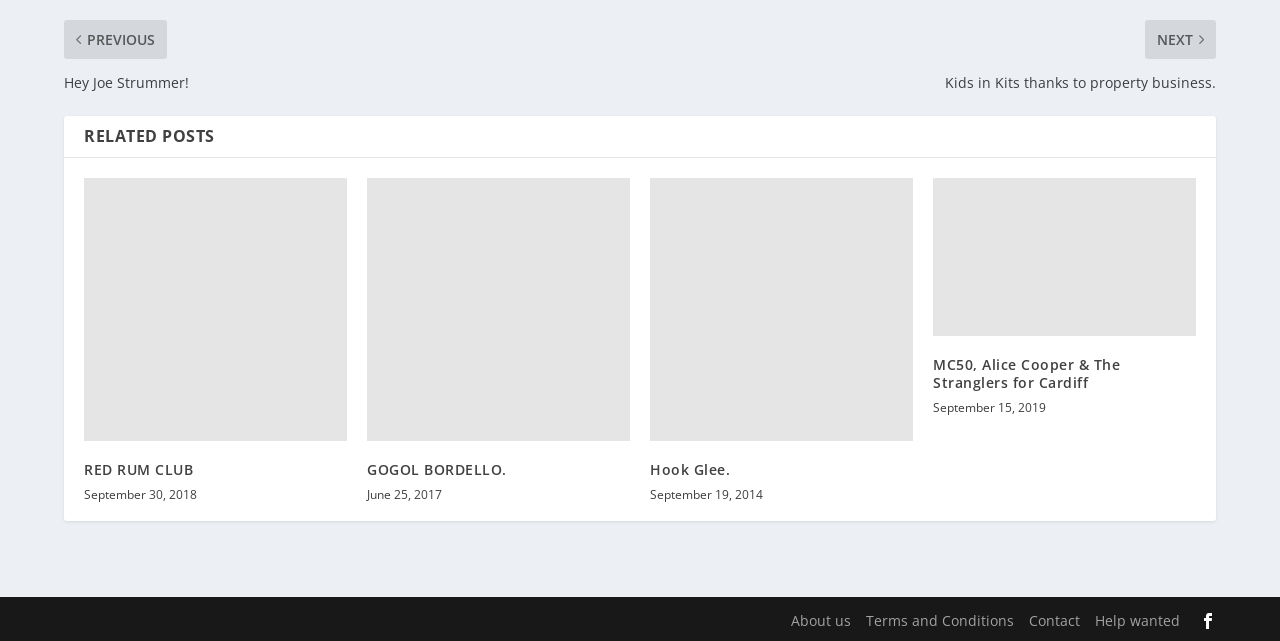Please look at the image and answer the question with a detailed explanation: What is the last link in the footer section?

The last link in the footer section is an image link with no text, represented by the Unicode character ''. This link is located at the bottom-right of the webpage, with a bounding box of [0.938, 0.934, 0.95, 0.959].